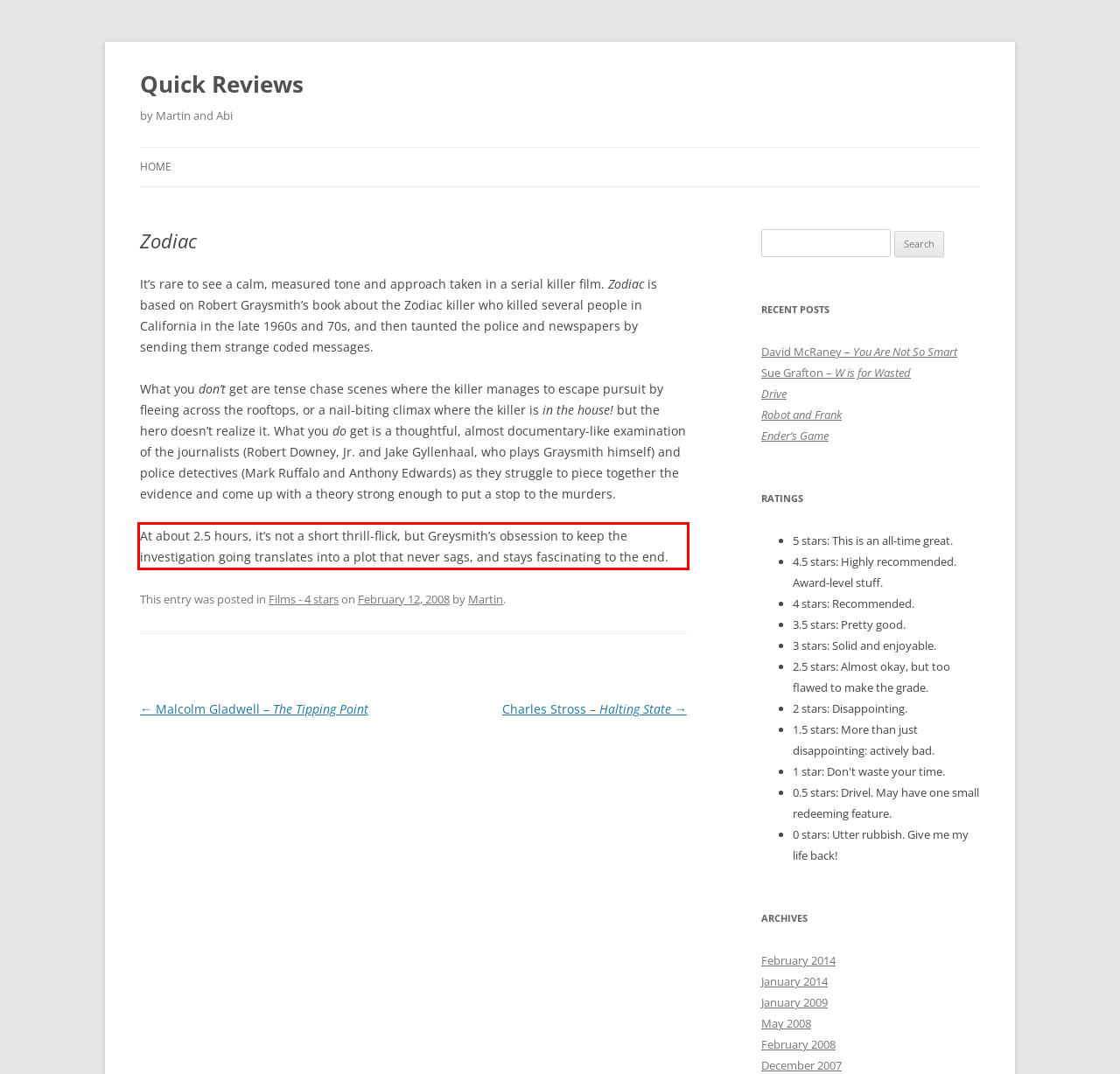You have a webpage screenshot with a red rectangle surrounding a UI element. Extract the text content from within this red bounding box.

At about 2.5 hours, it’s not a short thrill-flick, but Greysmith’s obsession to keep the investigation going translates into a plot that never sags, and stays fascinating to the end.